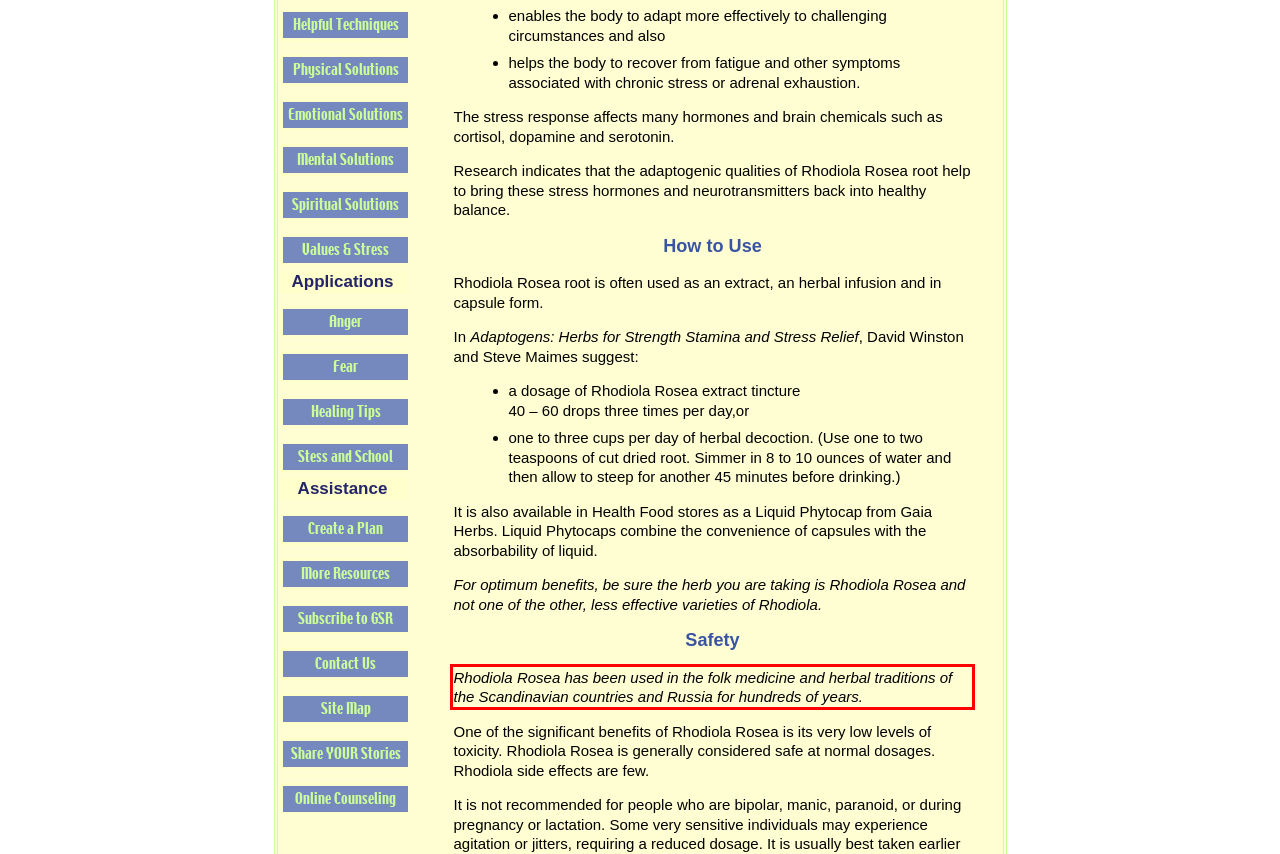You are provided with a screenshot of a webpage that includes a red bounding box. Extract and generate the text content found within the red bounding box.

Rhodiola Rosea has been used in the folk medicine and herbal traditions of the Scandinavian countries and Russia for hundreds of years.